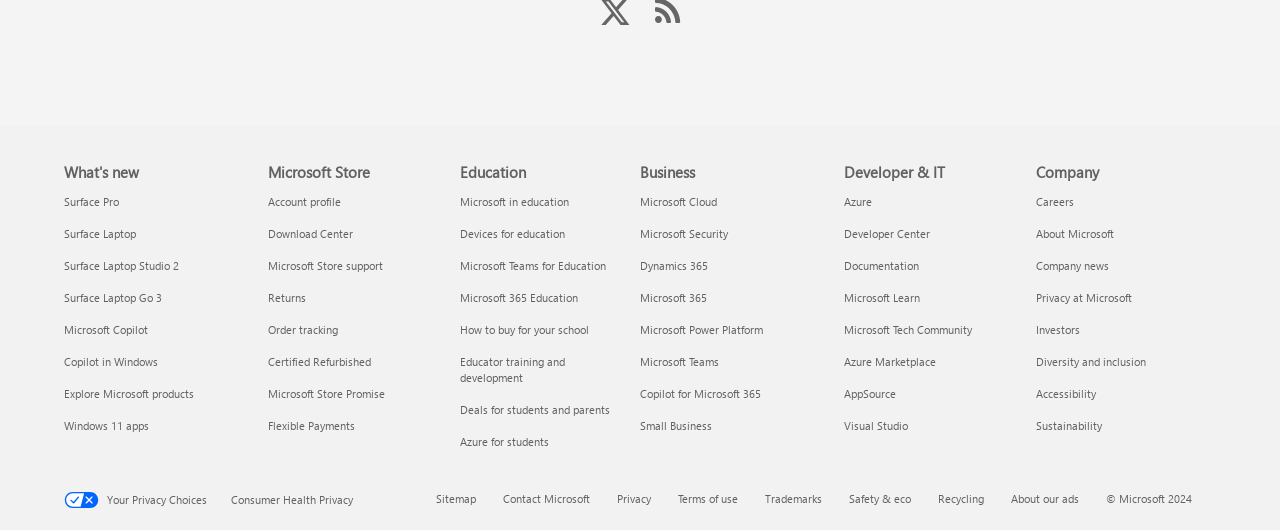Find the bounding box coordinates for the area you need to click to carry out the instruction: "Check Microsoft in education". The coordinates should be four float numbers between 0 and 1, indicated as [left, top, right, bottom].

[0.359, 0.366, 0.445, 0.395]